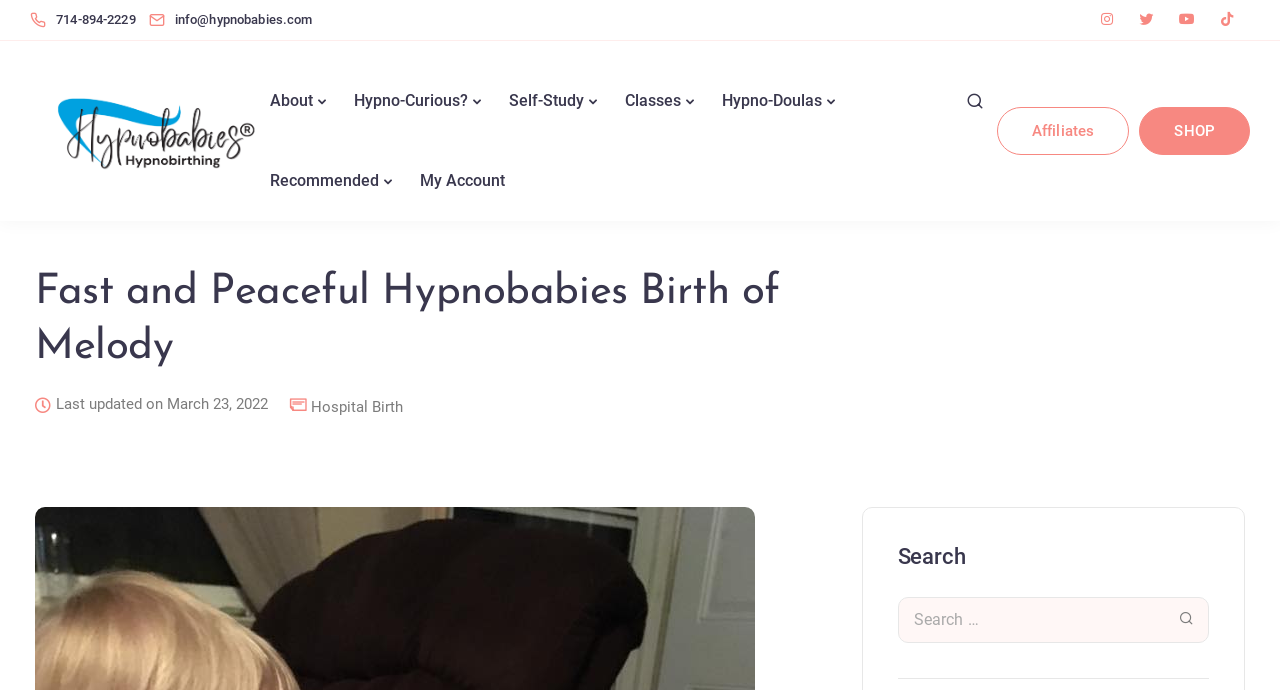Please mark the clickable region by giving the bounding box coordinates needed to complete this instruction: "Call the phone number".

[0.023, 0.0, 0.112, 0.058]